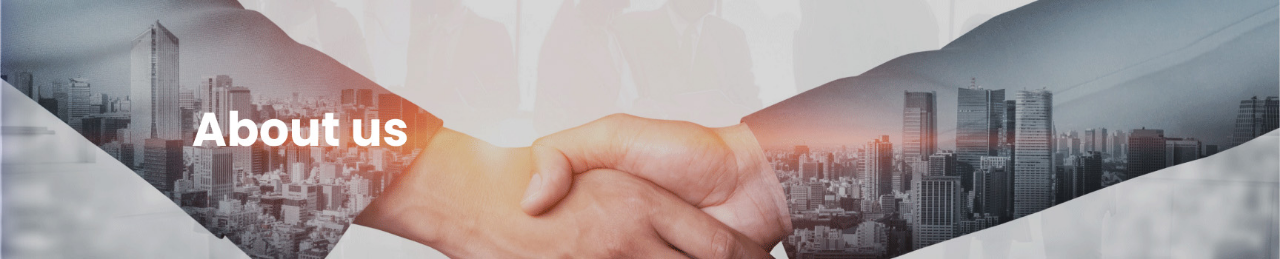Detail the scene depicted in the image with as much precision as possible.

The image features a dynamic, professional handshake between two individuals, symbolizing partnership and collaboration. The background is a striking overlay of a bustling city skyline, suggesting an urban, business-oriented environment. Prominently displayed in the foreground is the phrase "About Us," indicating a section that likely provides insight into the company's values or mission. This visual representation captures the essence of connectivity and trust, essential elements in the corporate world. The overall composition conveys a sense of modernity and professionalism, aligning with the themes of innovation often associated with companies in the insurtech and fintech sectors.